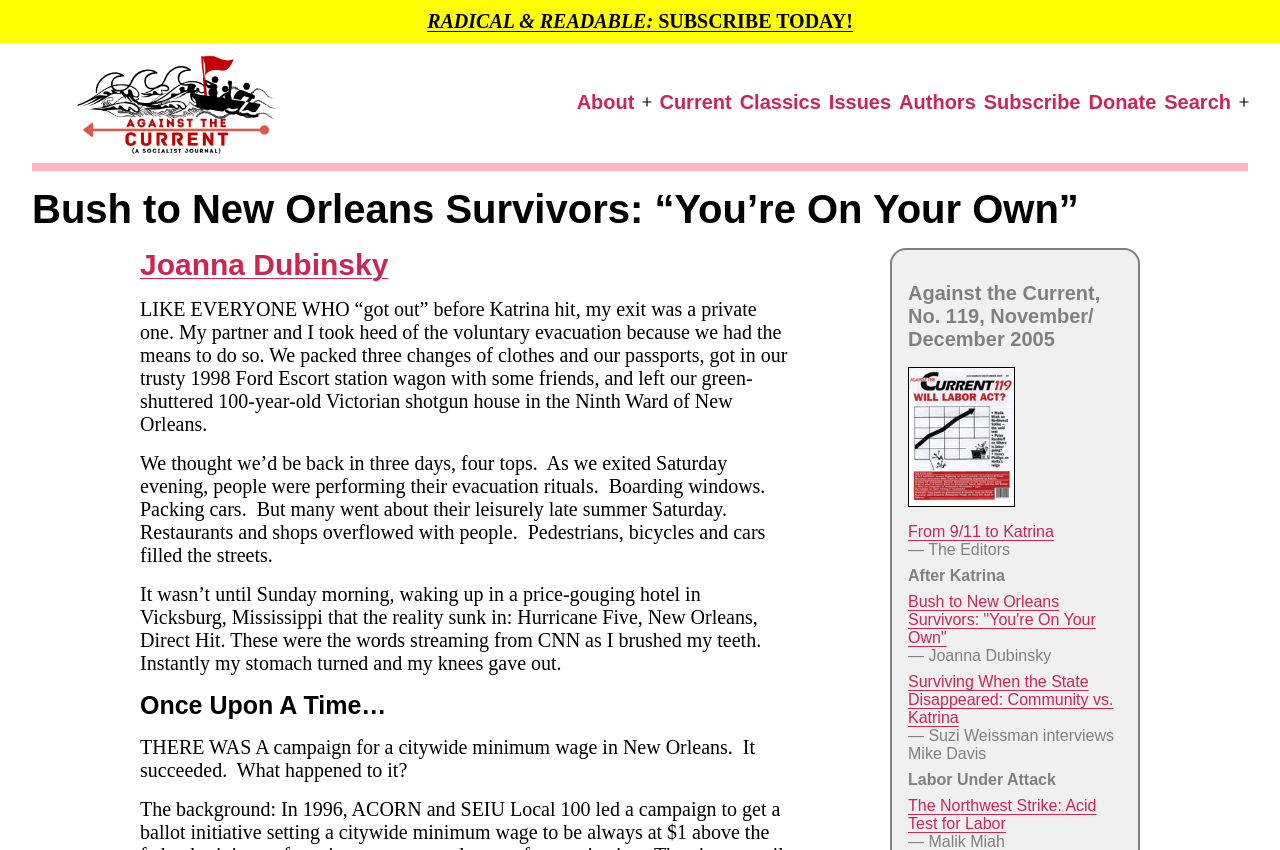Indicate the bounding box coordinates of the clickable region to achieve the following instruction: "Subscribe to the newsletter."

[0.334, 0.012, 0.666, 0.038]